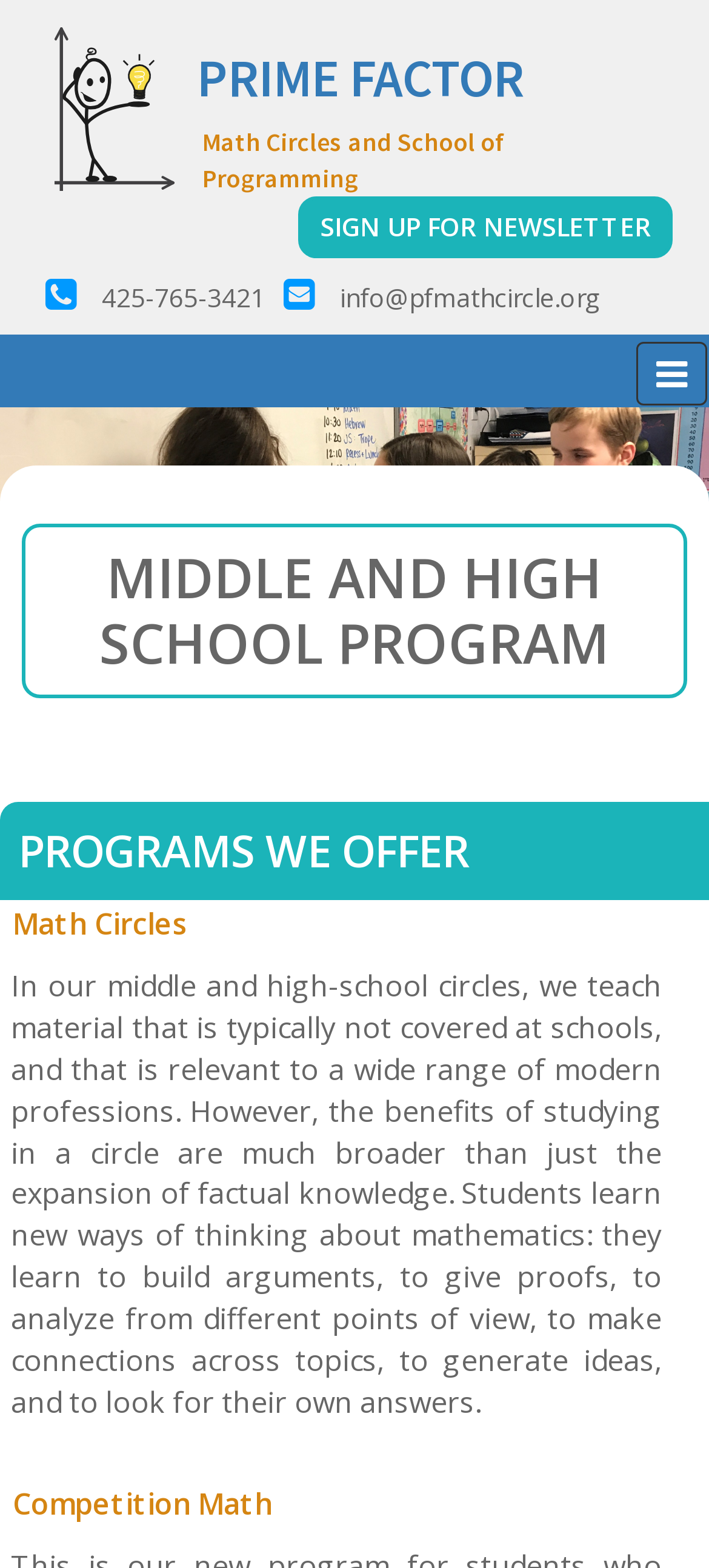What is the name of the program offered for middle and high school students?
Kindly answer the question with as much detail as you can.

I found the program name by looking at the static text element 'MIDDLE AND HIGH SCHOOL PROGRAM' and then finding the related program name 'Math Circles' which is located below it.